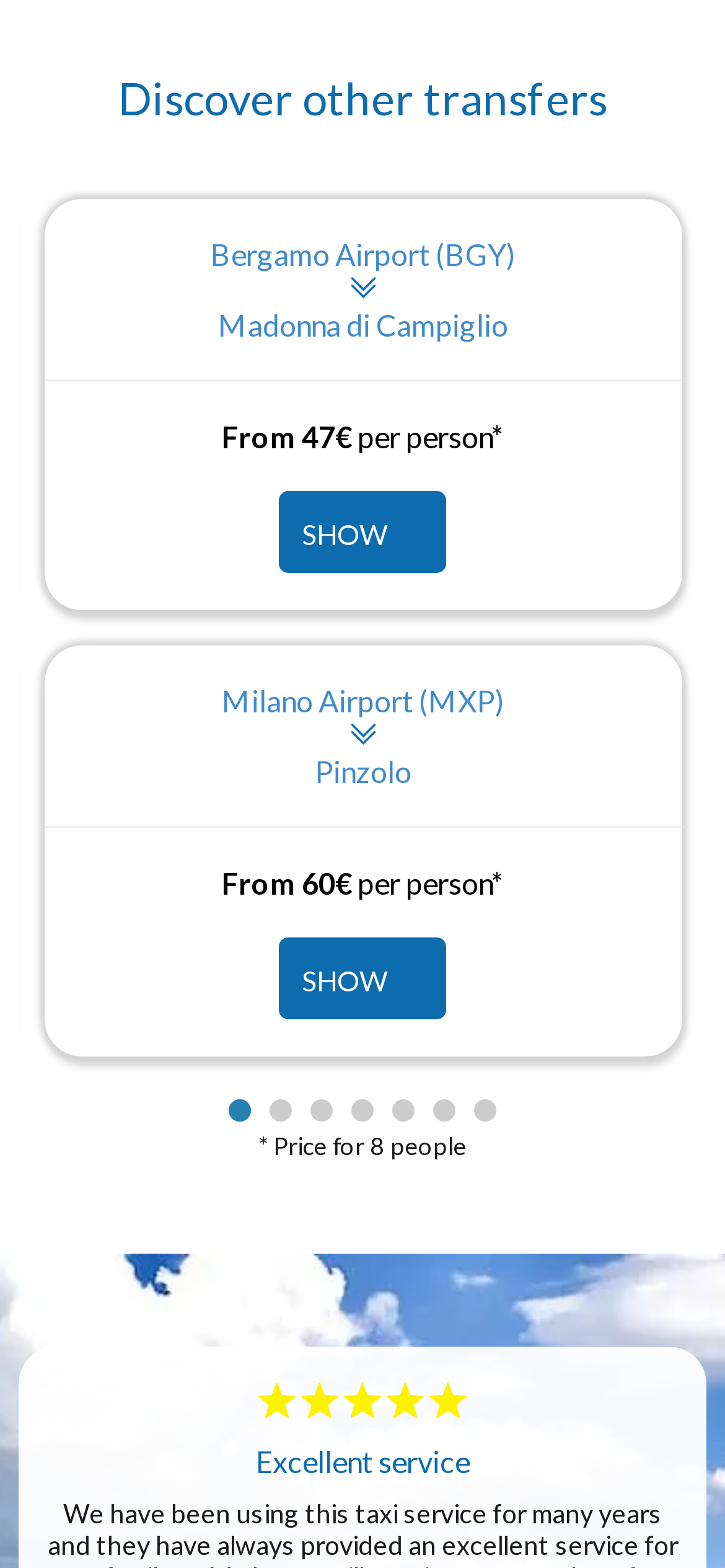Please identify the coordinates of the bounding box that should be clicked to fulfill this instruction: "Click the '6' button to navigate to the sixth page".

[0.597, 0.701, 0.628, 0.715]